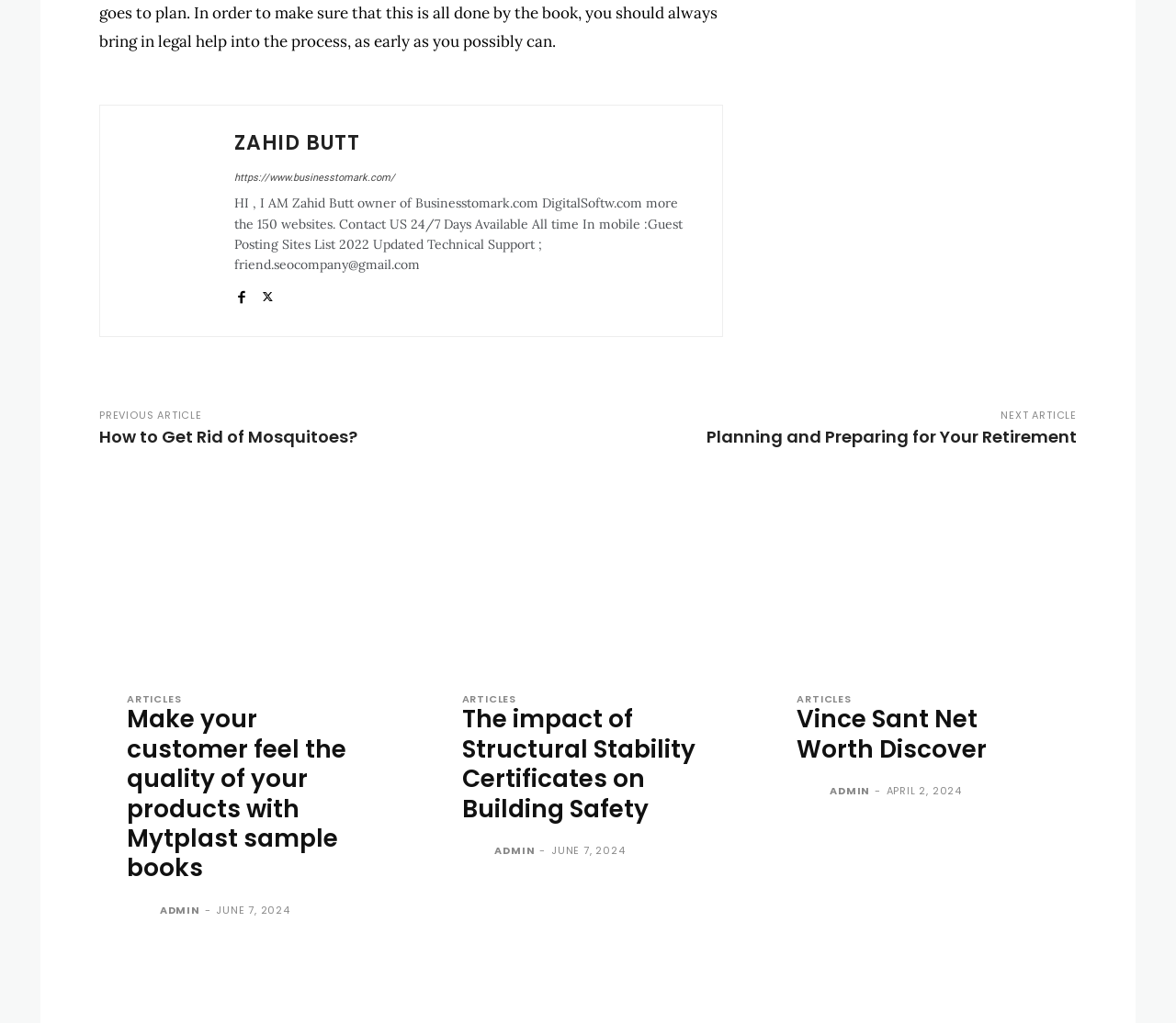Please specify the bounding box coordinates in the format (top-left x, top-left y, bottom-right x, bottom-right y), with all values as floating point numbers between 0 and 1. Identify the bounding box of the UI element described by: Zahid Butt

[0.199, 0.13, 0.595, 0.149]